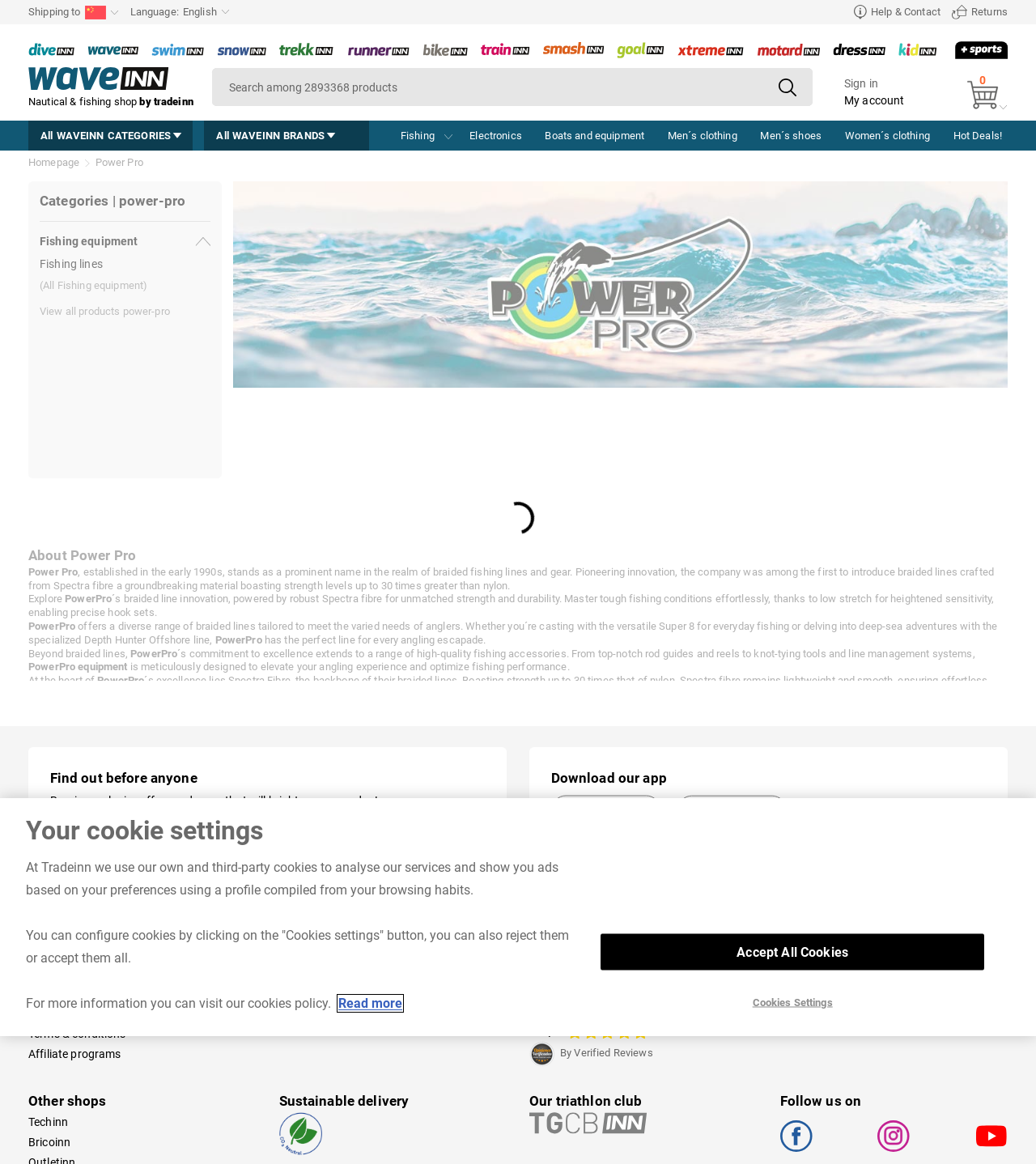What is the brand name of the product featured on the webpage?
Please use the visual content to give a single word or phrase answer.

Power Pro